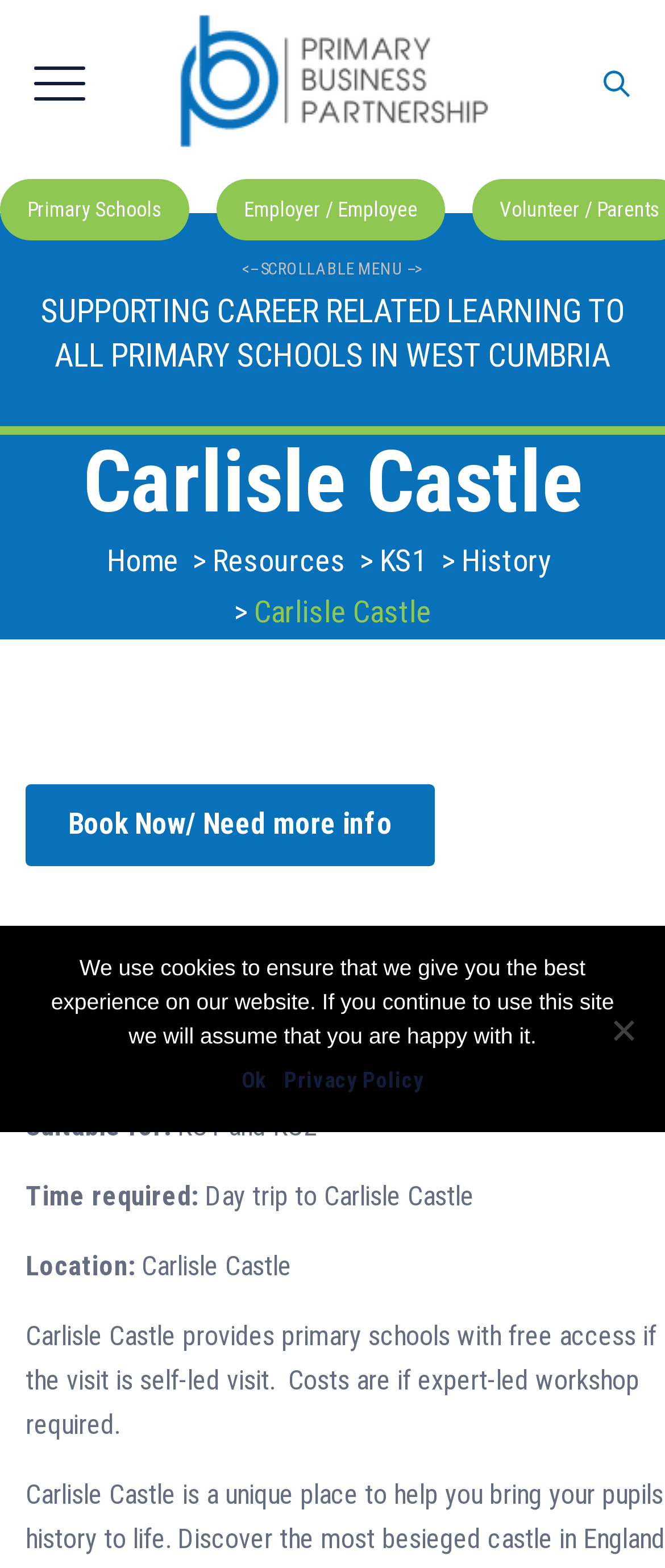Provide the bounding box coordinates of the area you need to click to execute the following instruction: "Click on the 'free property valuation' link".

None